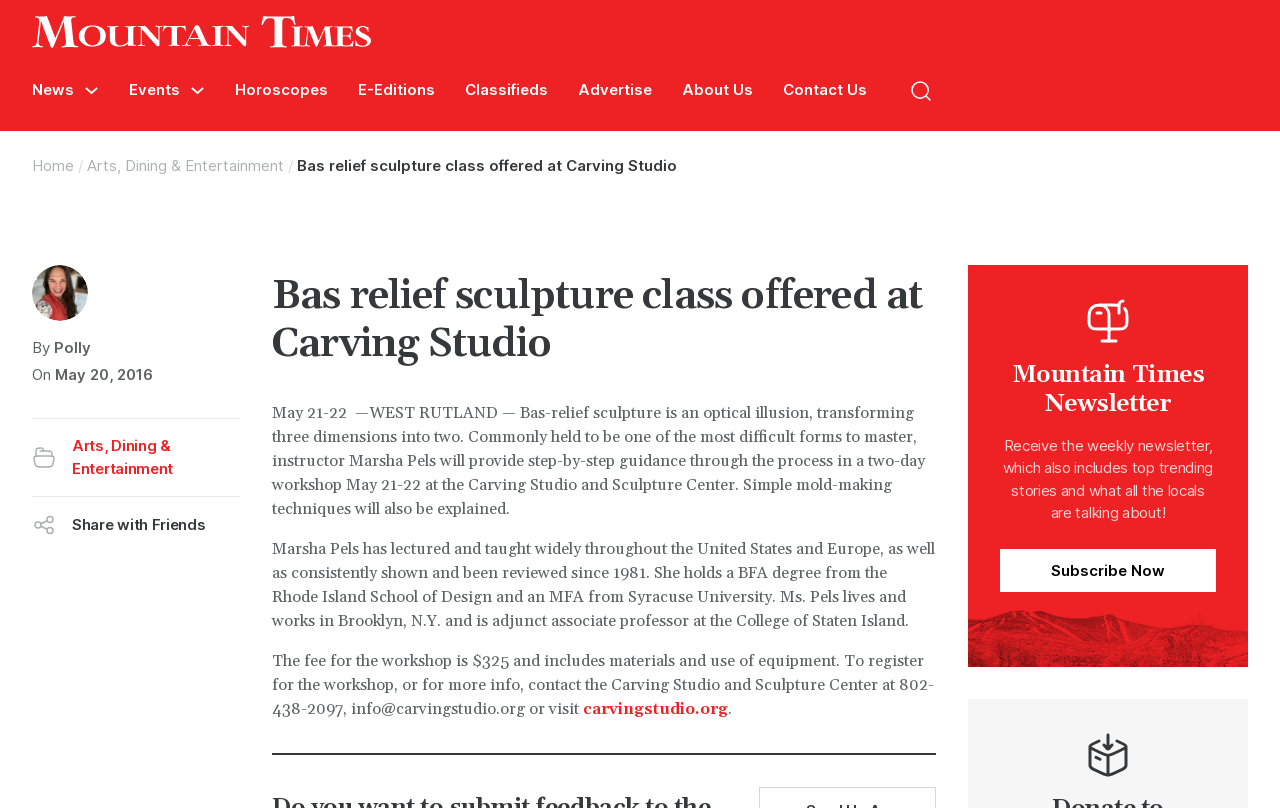Locate the bounding box coordinates of the clickable region necessary to complete the following instruction: "Subscribe to Mountain Times Newsletter". Provide the coordinates in the format of four float numbers between 0 and 1, i.e., [left, top, right, bottom].

[0.781, 0.679, 0.95, 0.732]